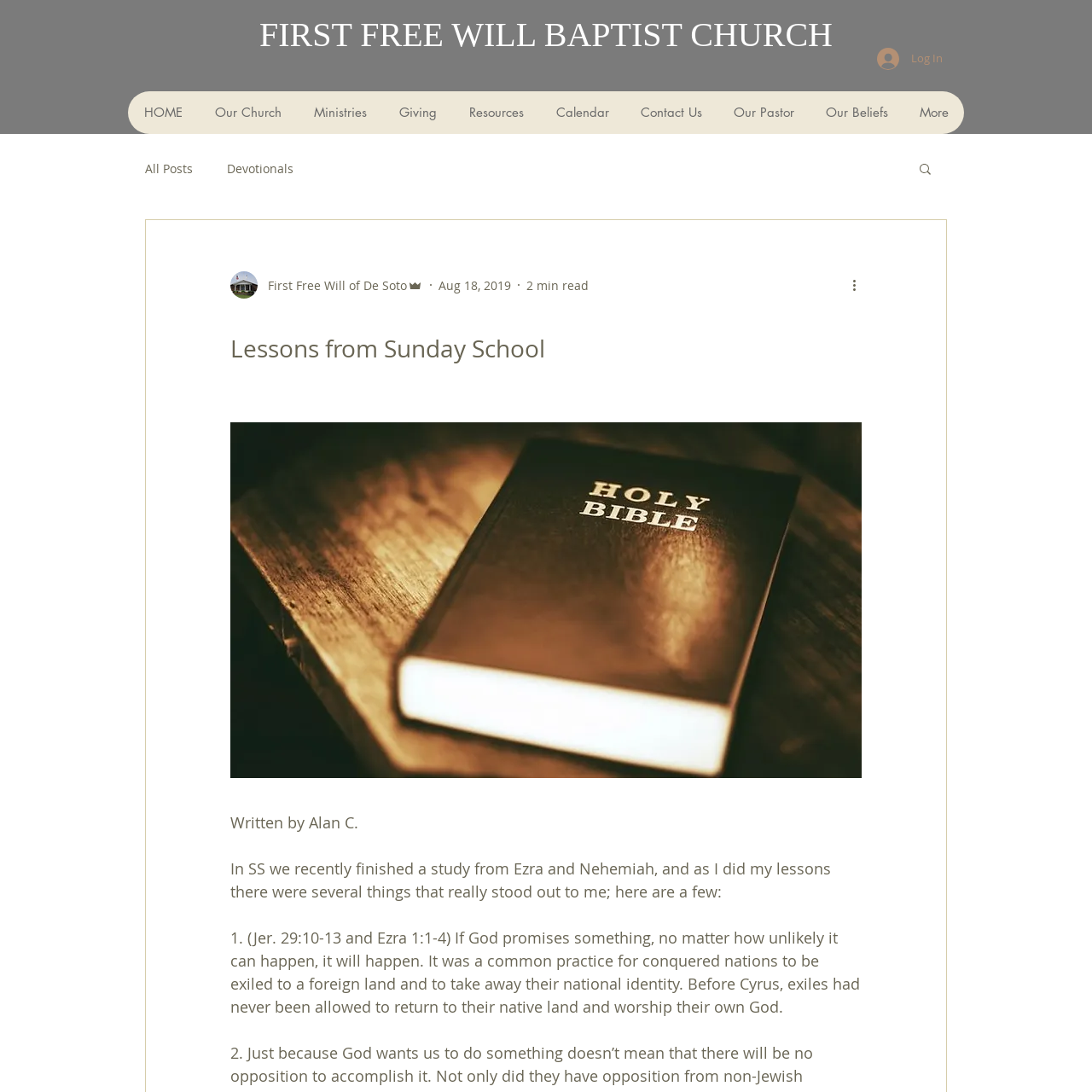Provide the bounding box coordinates of the HTML element this sentence describes: "Log In".

[0.792, 0.039, 0.874, 0.068]